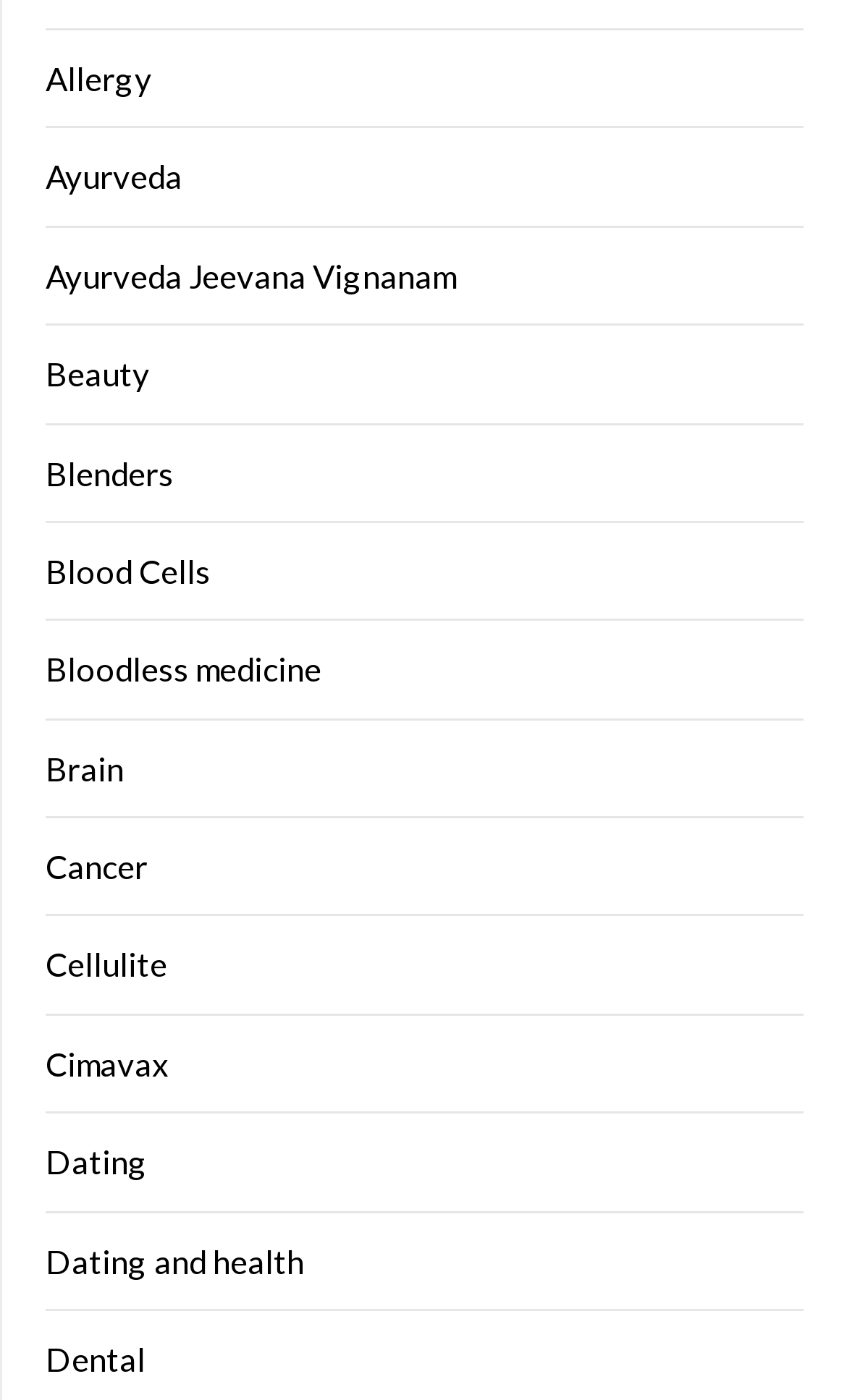Identify the bounding box coordinates of the specific part of the webpage to click to complete this instruction: "Click on Allergy".

[0.054, 0.042, 0.179, 0.07]